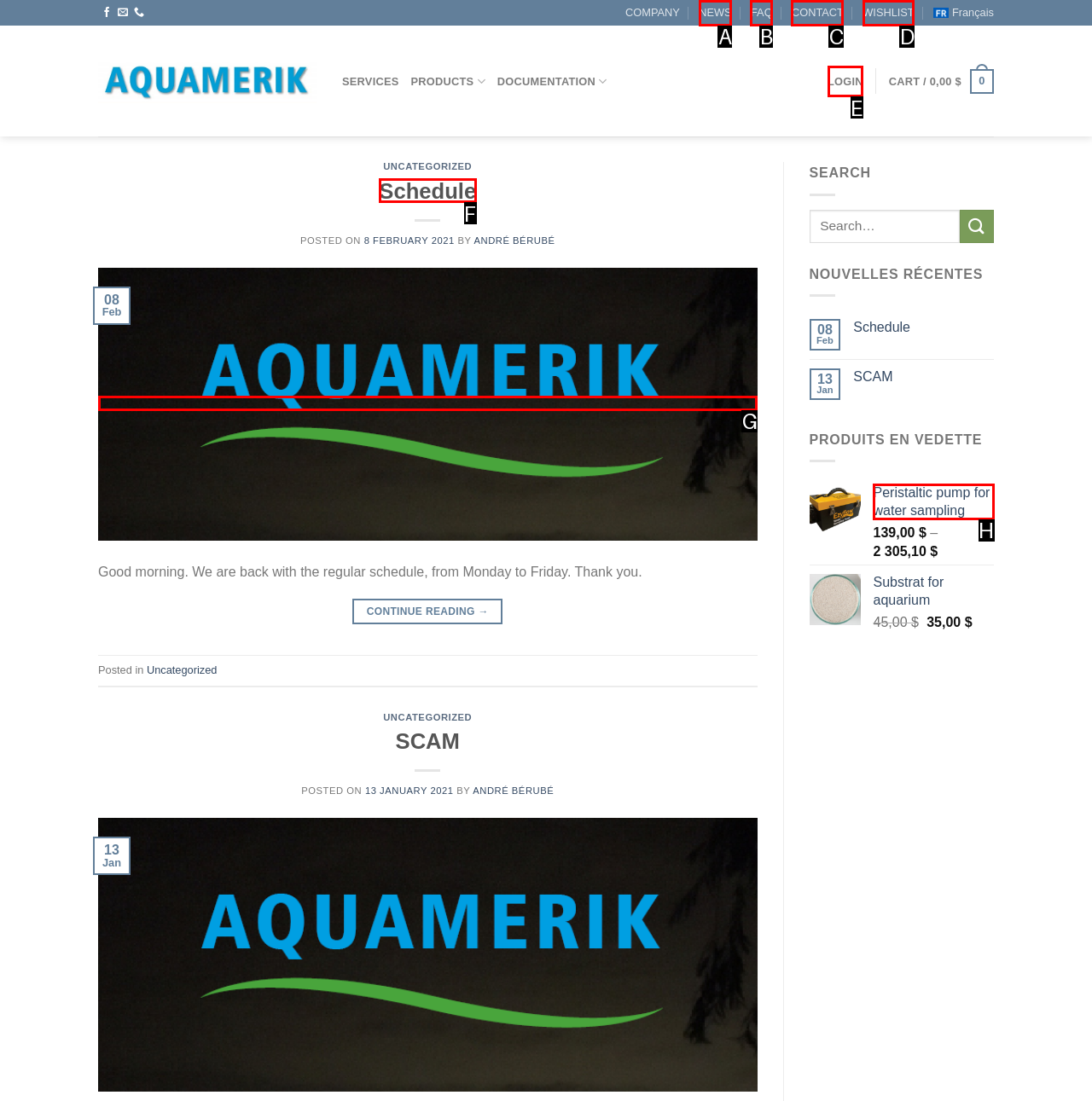Which lettered option should be clicked to achieve the task: Log in to the account? Choose from the given choices.

E